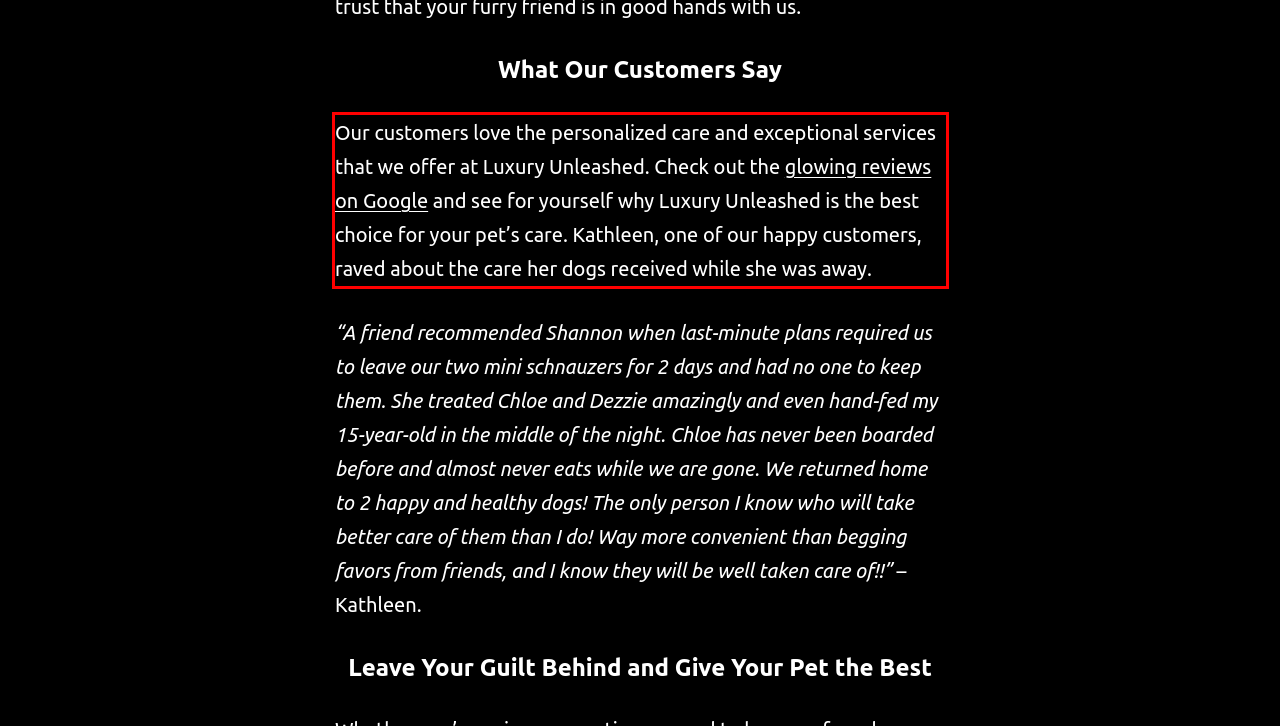By examining the provided screenshot of a webpage, recognize the text within the red bounding box and generate its text content.

Our customers love the personalized care and exceptional services that we offer at Luxury Unleashed. Check out the glowing reviews on Google and see for yourself why Luxury Unleashed is the best choice for your pet’s care. Kathleen, one of our happy customers, raved about the care her dogs received while she was away.